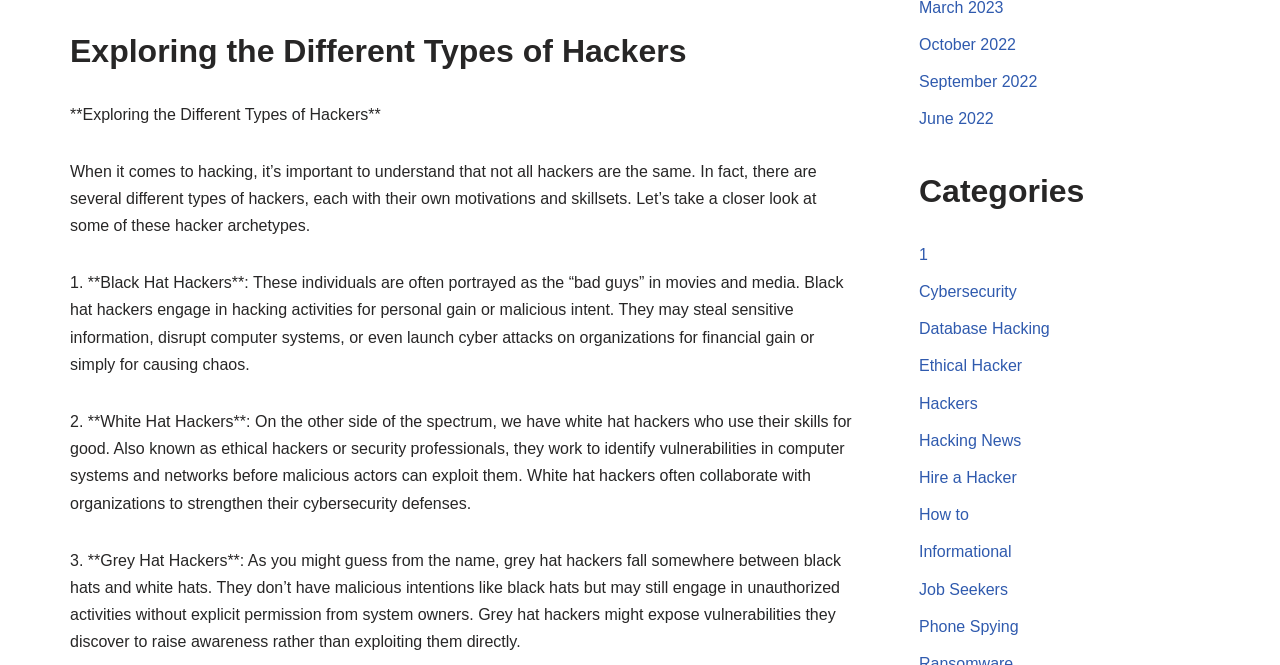What are the three types of hackers mentioned?
Give a comprehensive and detailed explanation for the question.

The webpage explains the different types of hackers, and based on the text, I can identify three types: Black Hat Hackers, who engage in hacking for personal gain or malicious intent; White Hat Hackers, who use their skills for good and work to identify vulnerabilities; and Grey Hat Hackers, who fall between Black Hats and White Hats and may engage in unauthorized activities without explicit permission.